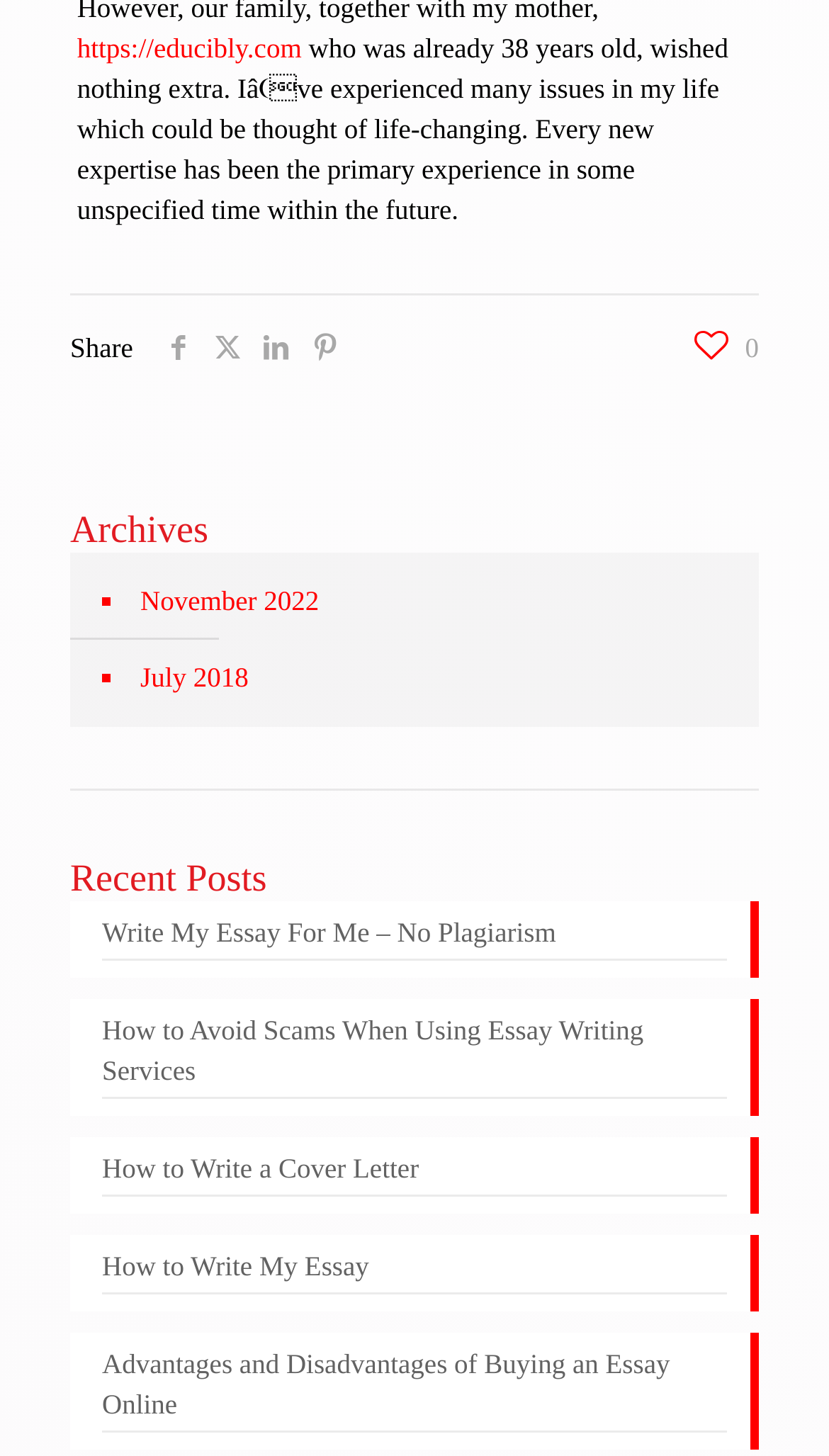Please locate the clickable area by providing the bounding box coordinates to follow this instruction: "Read the post about writing a cover letter".

[0.123, 0.788, 0.877, 0.822]